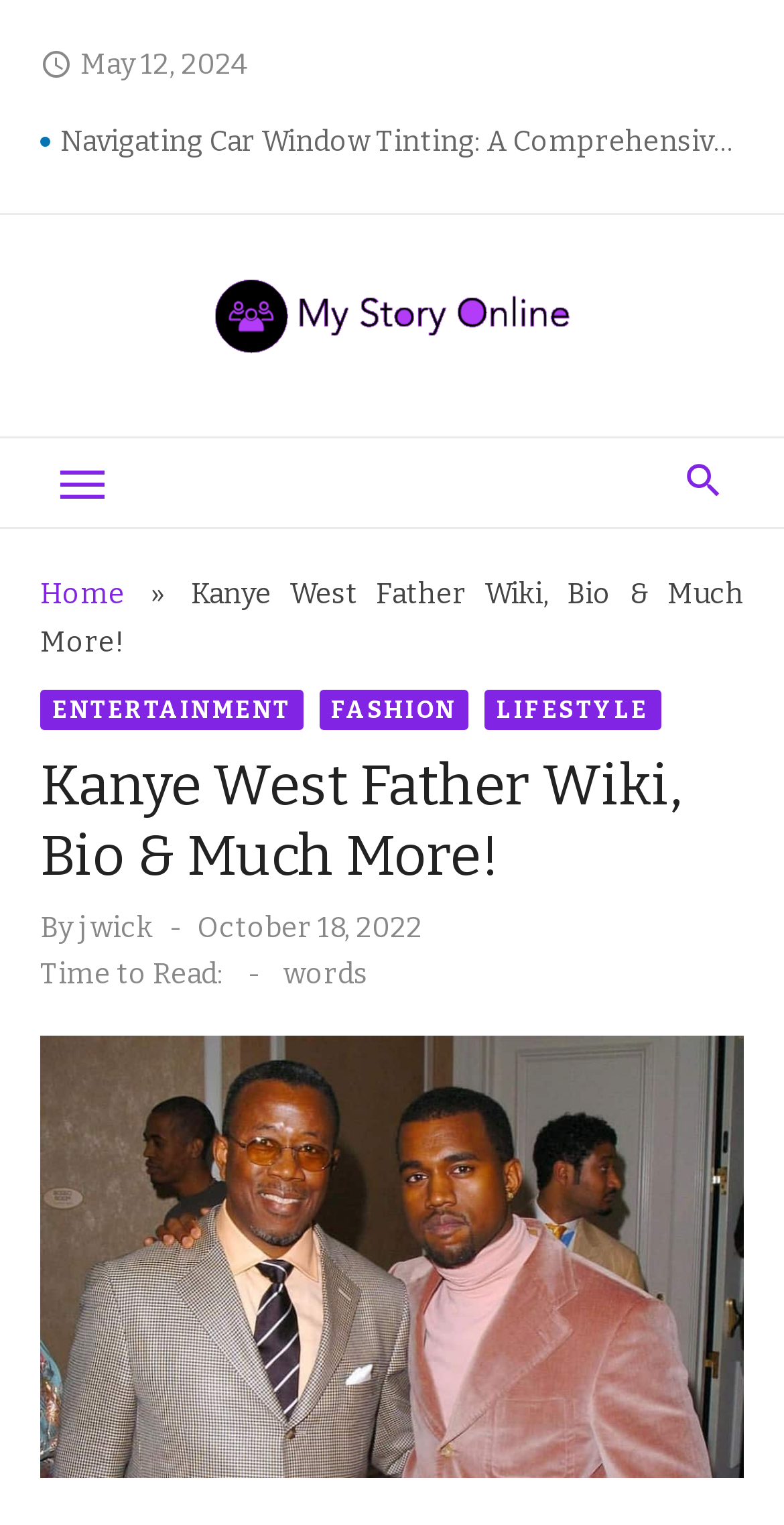Respond with a single word or phrase to the following question: How many links are in the navigation menu?

7